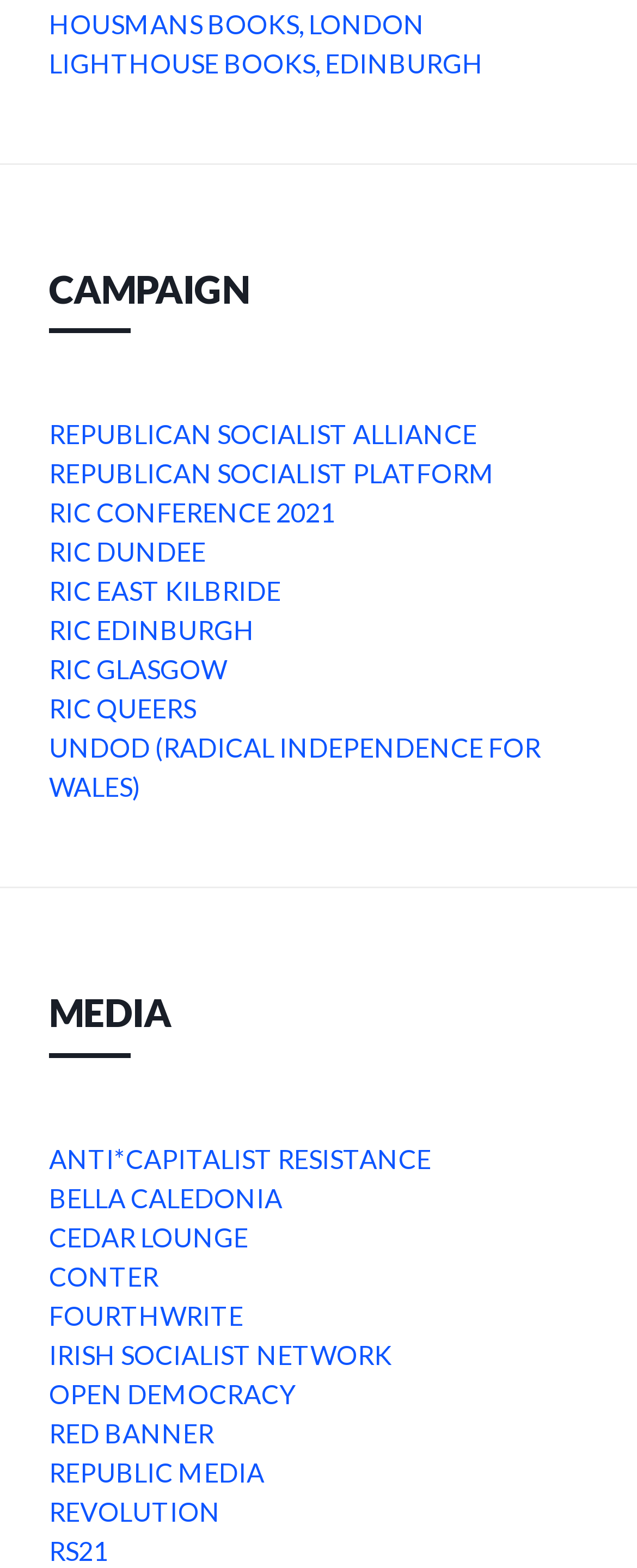Please give a short response to the question using one word or a phrase:
How many links are under the 'MEDIA' heading?

10